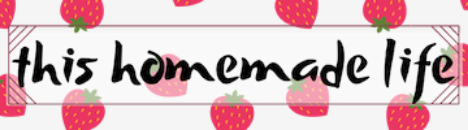Respond to the question below with a concise word or phrase:
What is the focus of the blog 'This Home Made Life'?

homely living, cooking, and DIY projects